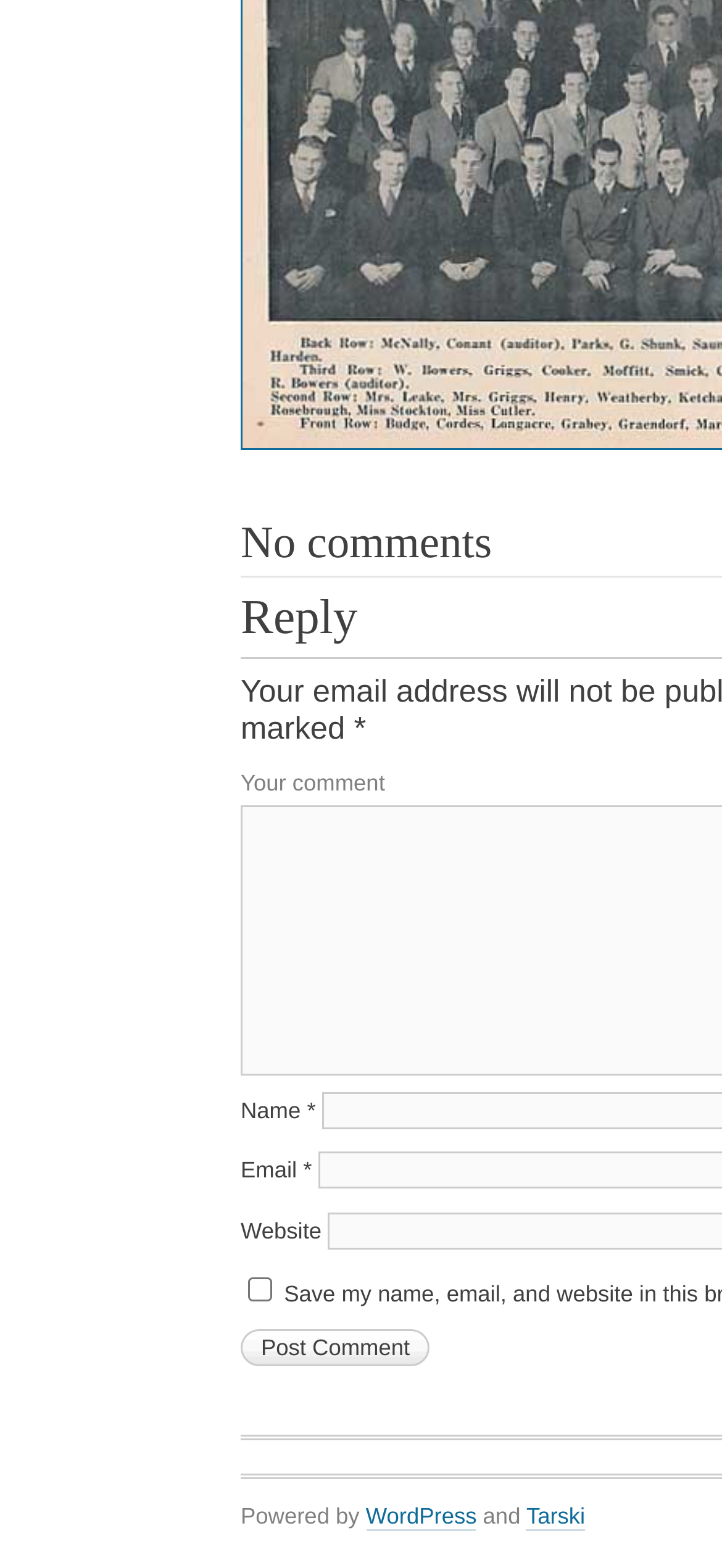Provide the bounding box coordinates for the UI element described in this sentence: "name="submit" value="Post Comment"". The coordinates should be four float values between 0 and 1, i.e., [left, top, right, bottom].

[0.333, 0.822, 0.596, 0.845]